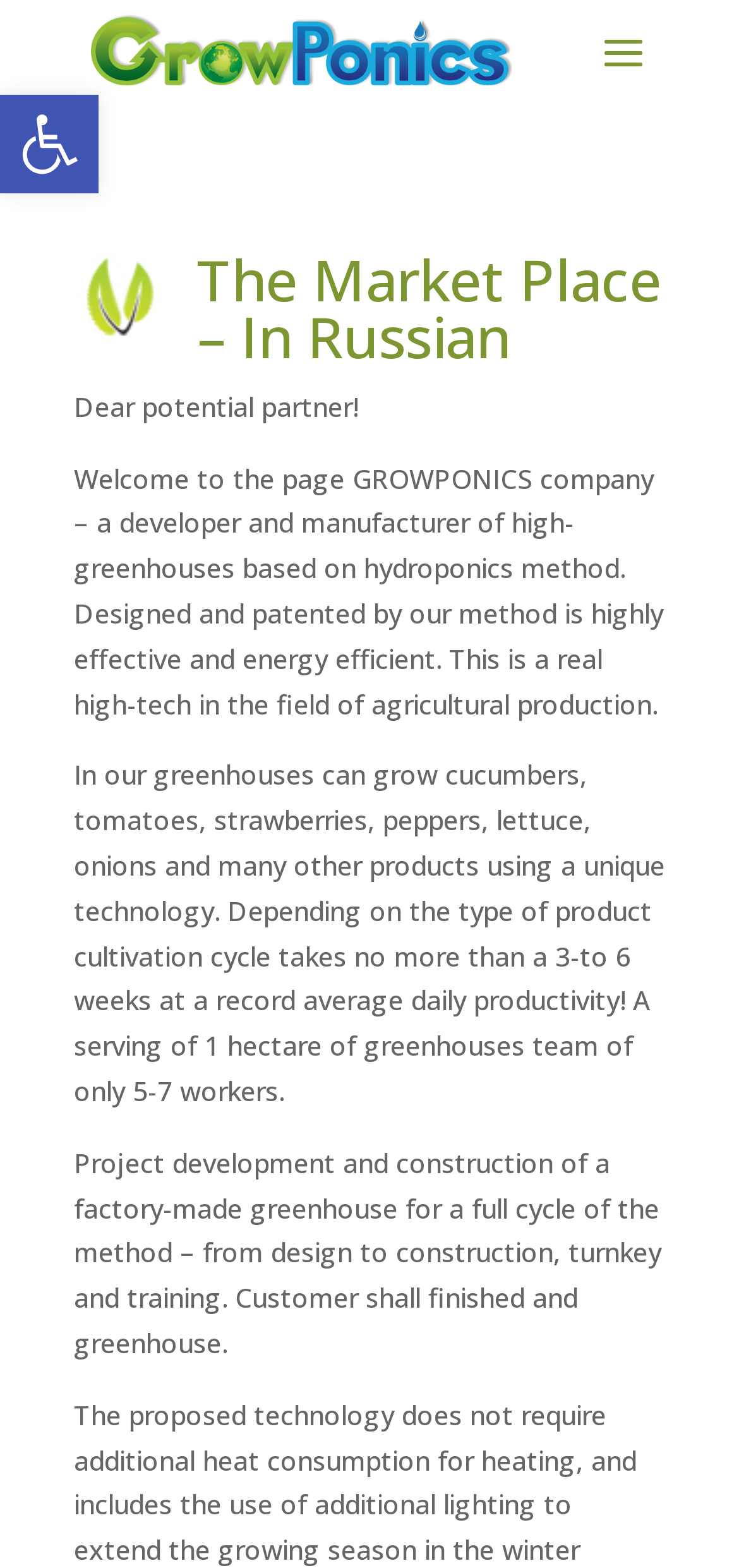What is the cultivation cycle of products in the greenhouses?
Could you answer the question in a detailed manner, providing as much information as possible?

According to the third paragraph of the webpage, the cultivation cycle of products in the greenhouses takes no more than 3-6 weeks at a record average daily productivity.